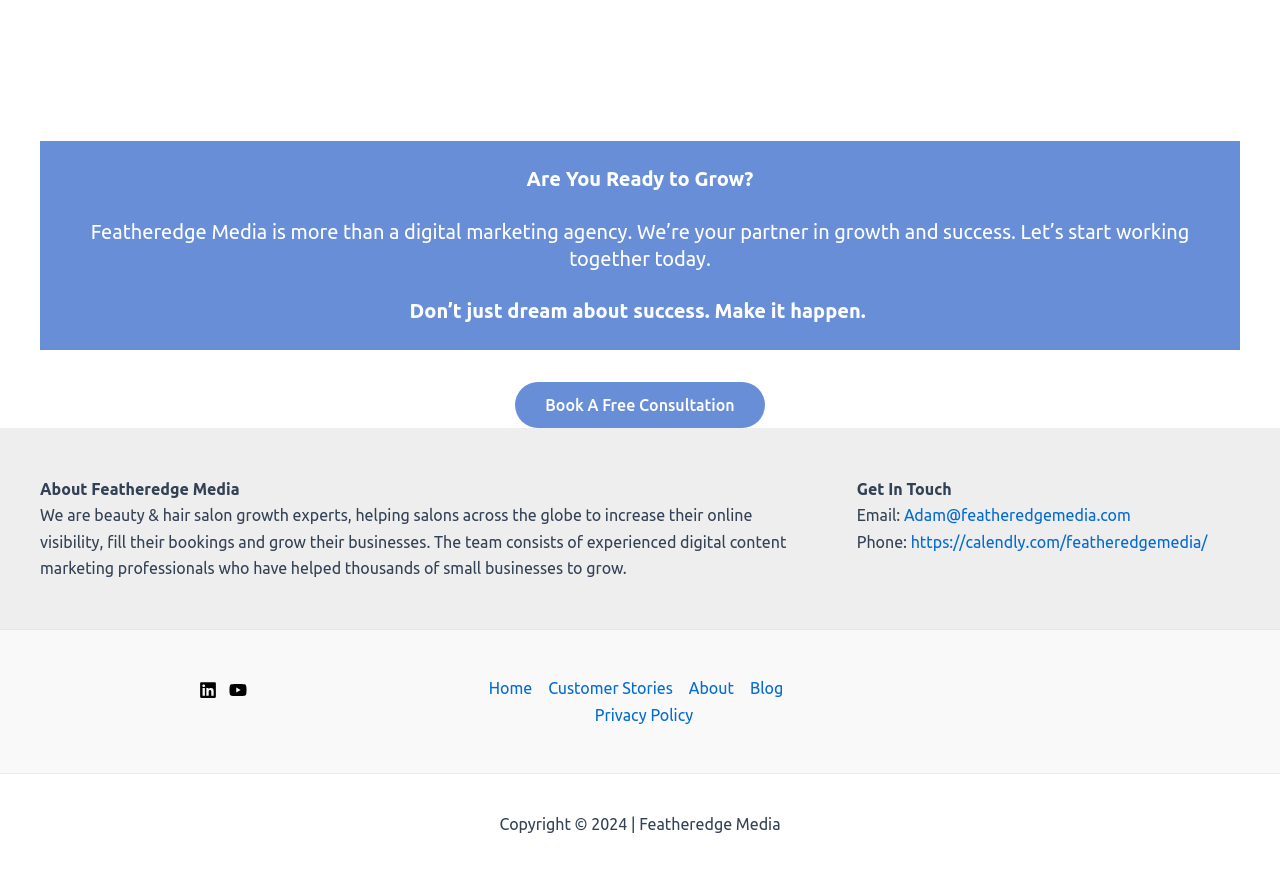Find and indicate the bounding box coordinates of the region you should select to follow the given instruction: "Check the Copyright information".

[0.39, 0.932, 0.61, 0.953]